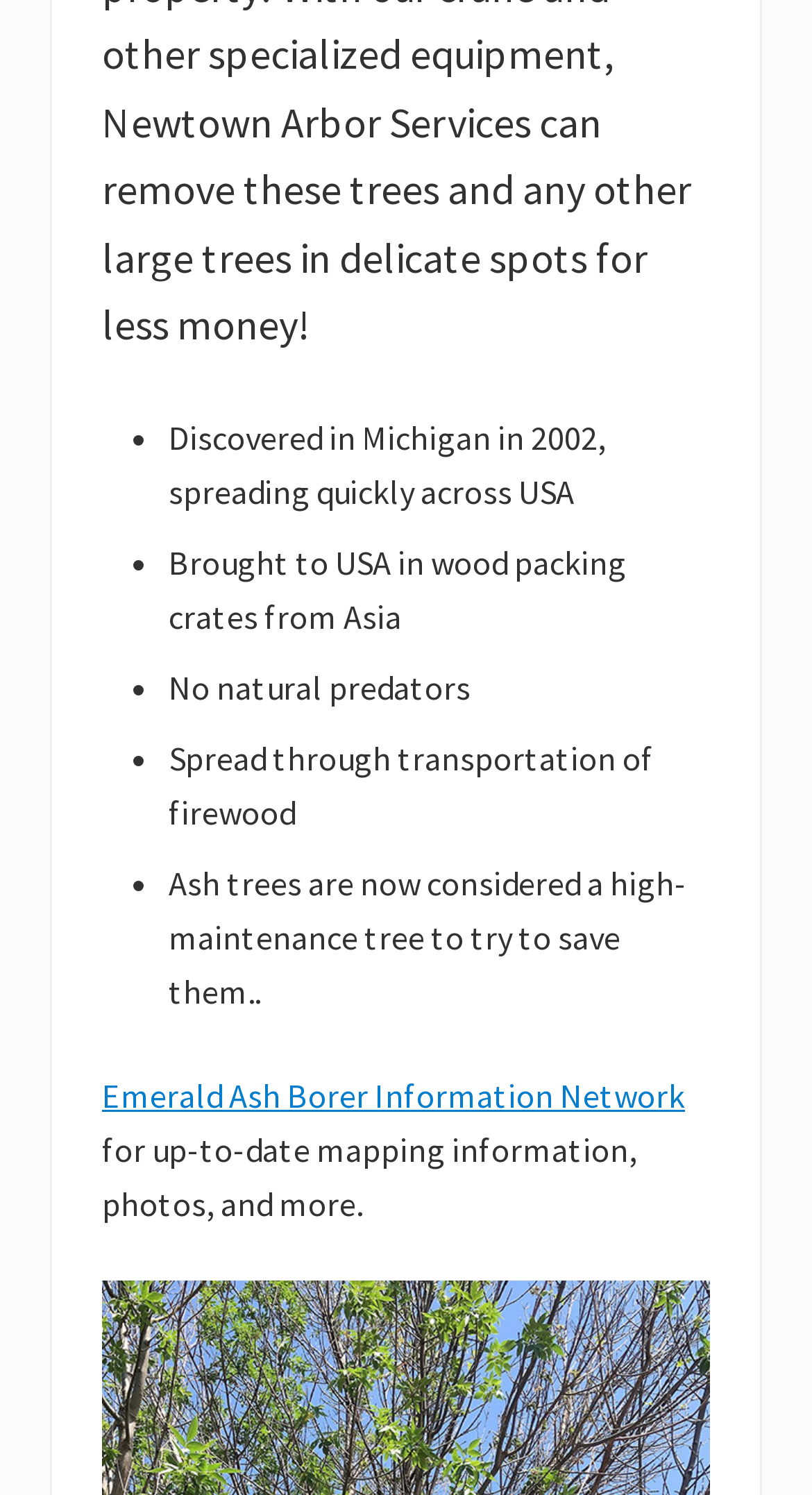When was the Emerald Ash Borer first discovered in Michigan?
Provide a short answer using one word or a brief phrase based on the image.

2002